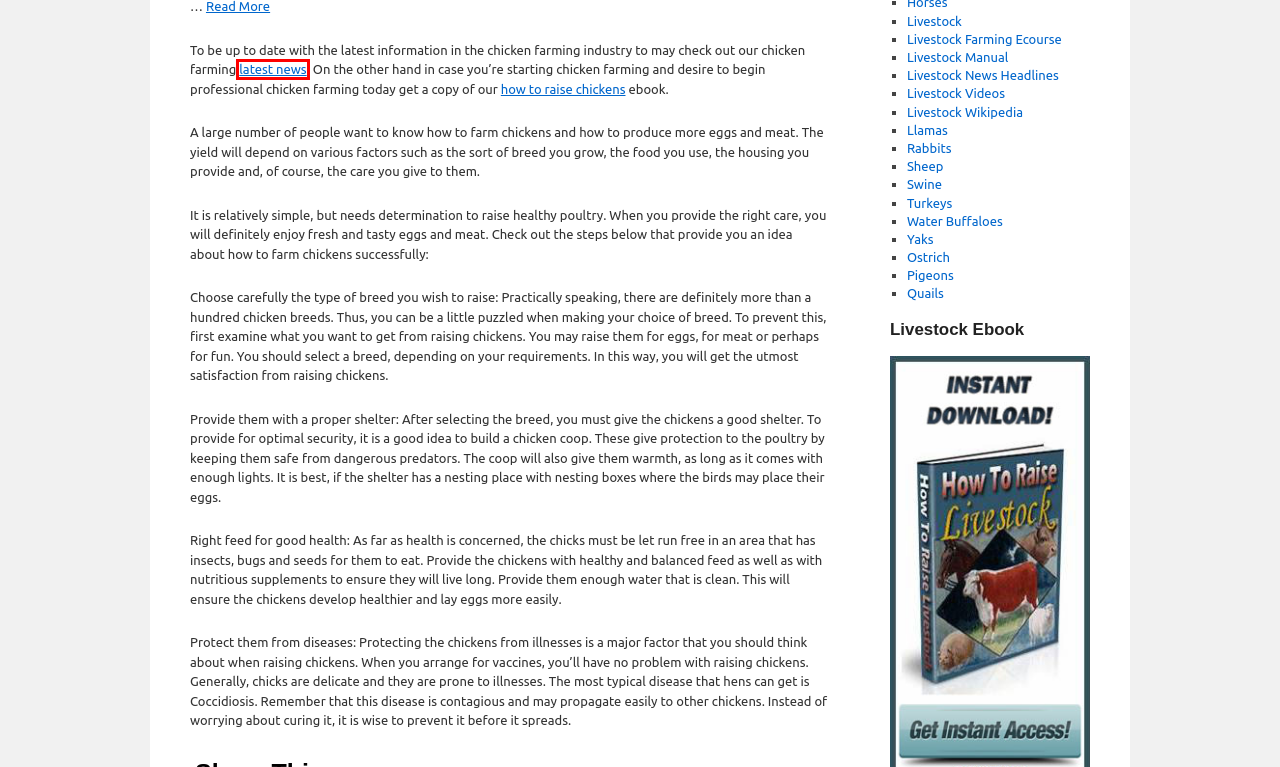Look at the screenshot of the webpage and find the element within the red bounding box. Choose the webpage description that best fits the new webpage that will appear after clicking the element. Here are the candidates:
A. How To Raise Water Buffalo | Raising A Water Buffalo For Profit | Domestic Water Buffalo Farming
B. Livestock Farming Ecourse | Setting Up A Livestock Farm | Do It Yourself Livestock Farming
C. How To Raise Quails | Raising Quail For Profit | Free Range Quail Farming
D. Livestock Farming Videos – Get the latest livestock farming videos.
E. How To Raise Turkeys | Raising Turkeys For Profits | How To Do Turkey Farming
F. Livestock News Headlines – Get The Latest Livestock Farming News
G. How To Raise Pigeons | Raising Pigeons For Profit | Squab Pigeon Farming For Beginners
H. How To Raise Llamas | Raising Llamas For Profits | How To Start A Llama Farm

F